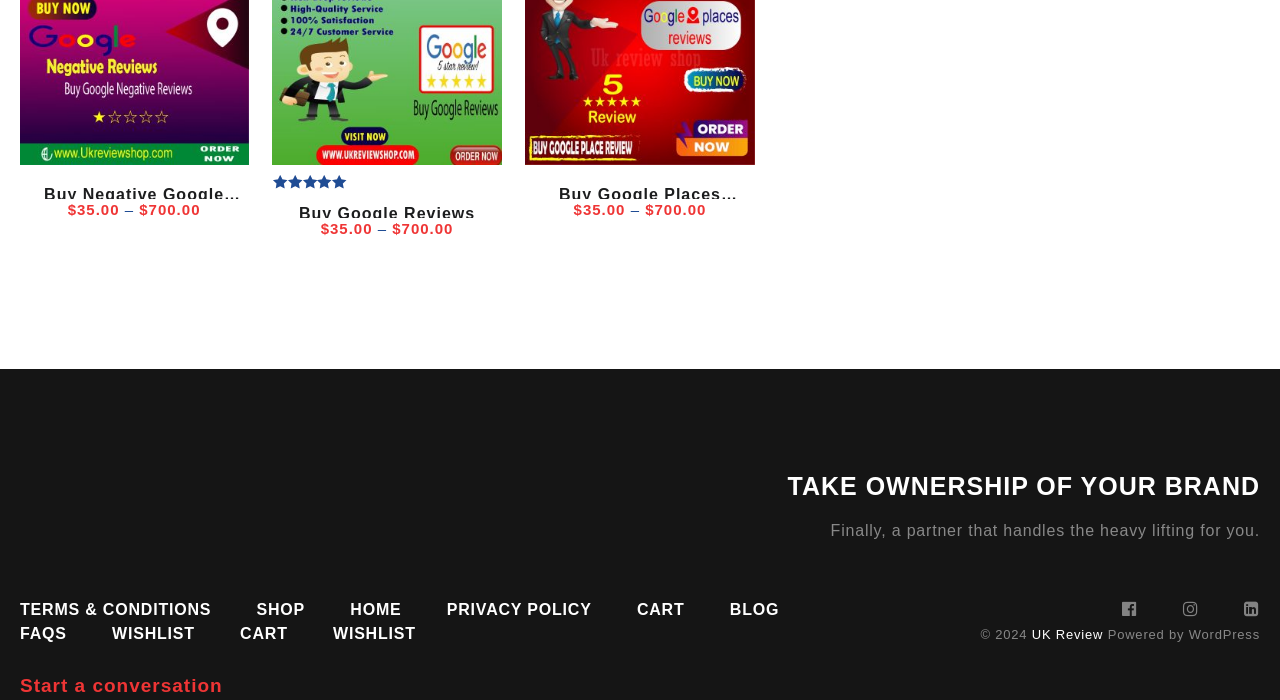What is the copyright year of the website?
Analyze the image and provide a thorough answer to the question.

I found the StaticText '© 2024' at the bottom of the webpage, which indicates the copyright year of the website.